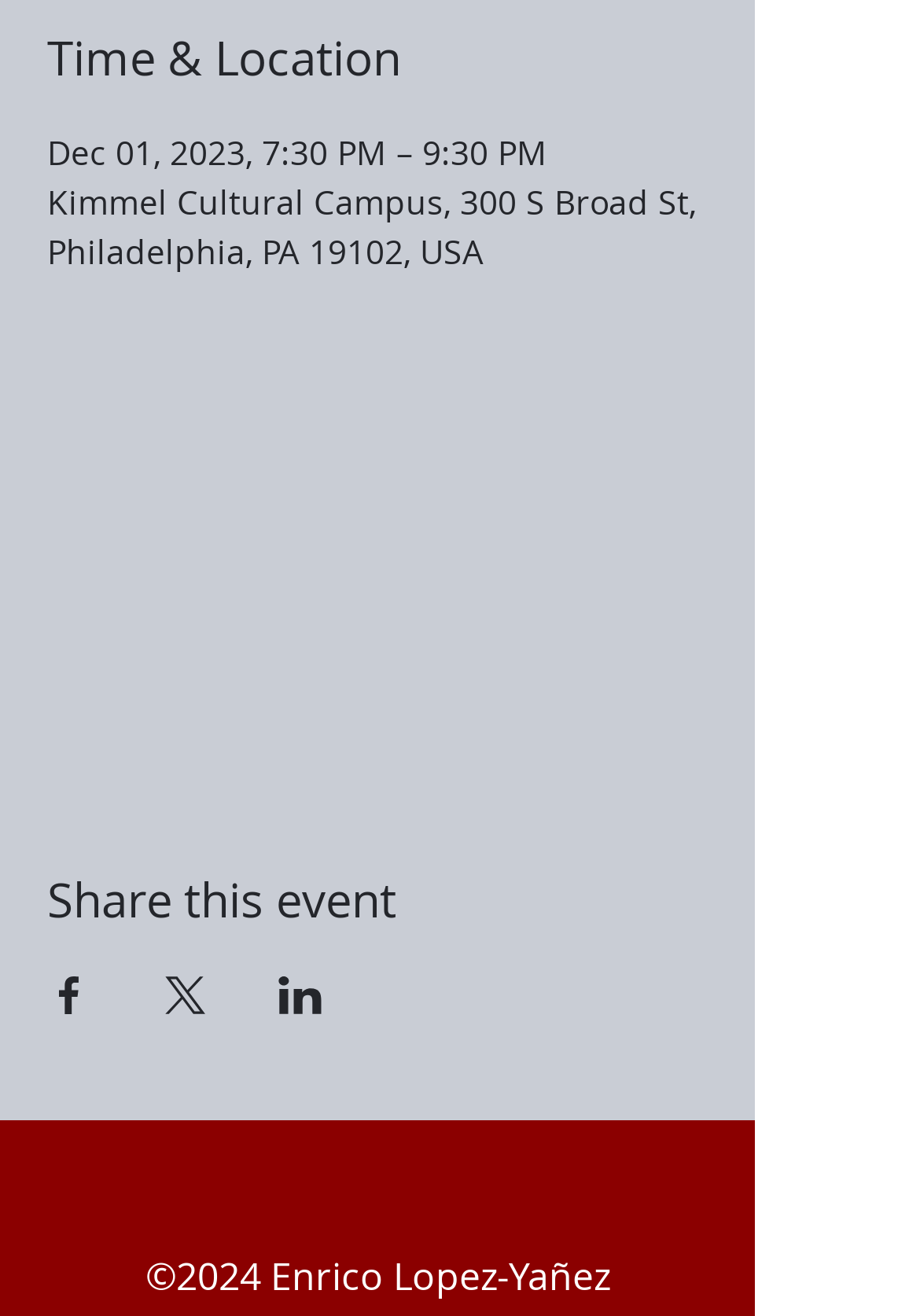Please provide a brief answer to the question using only one word or phrase: 
What is the date of the event?

Dec 01, 2023